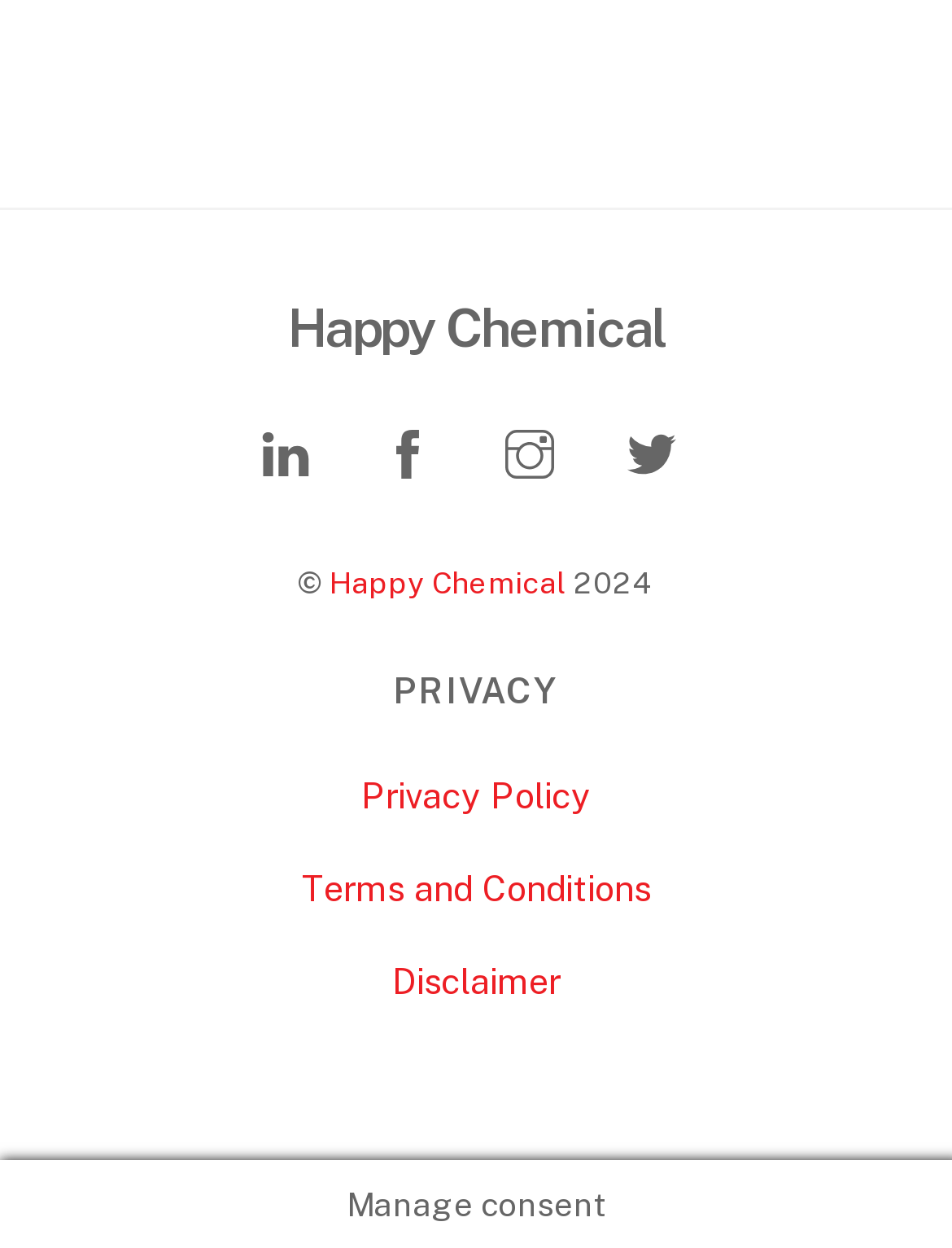Please identify the bounding box coordinates of the area that needs to be clicked to follow this instruction: "go to LinkedIn page".

[0.249, 0.342, 0.351, 0.375]